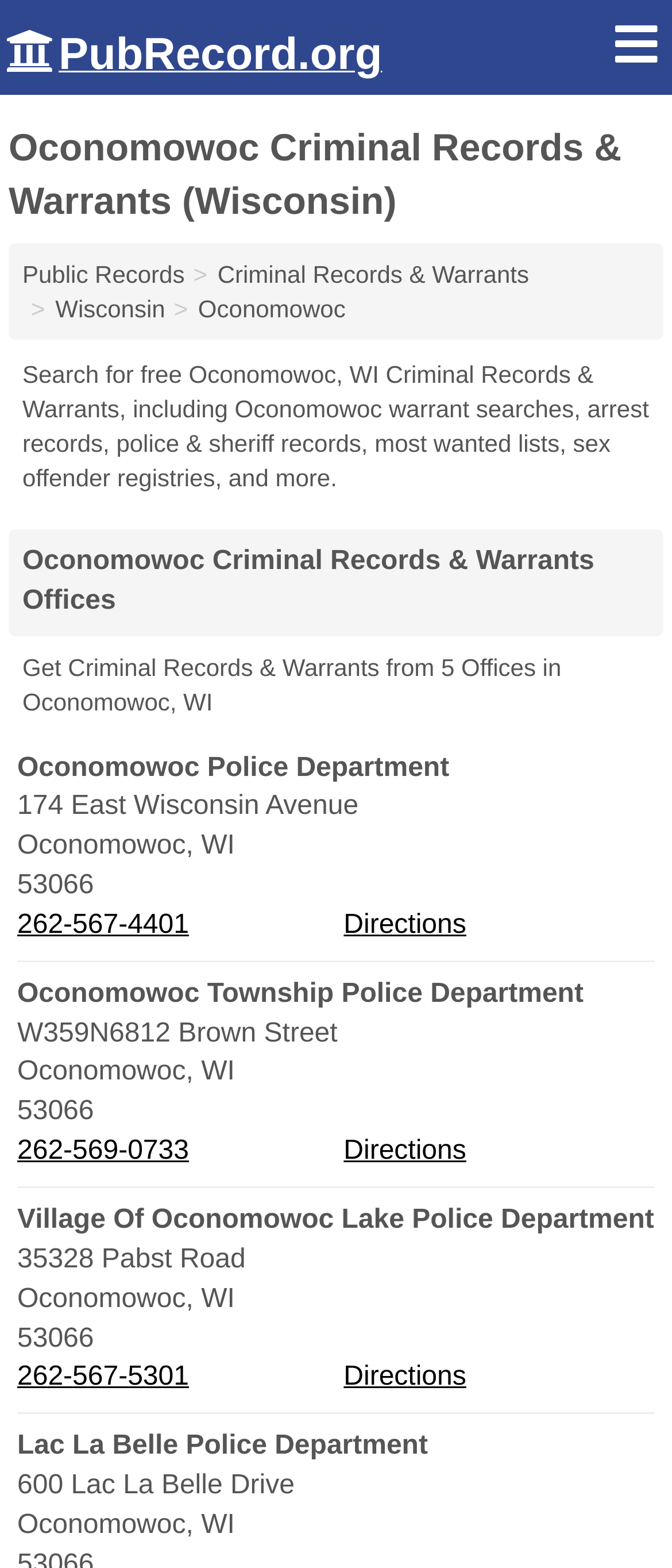Determine the bounding box of the UI element mentioned here: "Criminal Records & Warrants". The coordinates must be in the format [left, top, right, bottom] with values ranging from 0 to 1.

[0.324, 0.166, 0.787, 0.183]